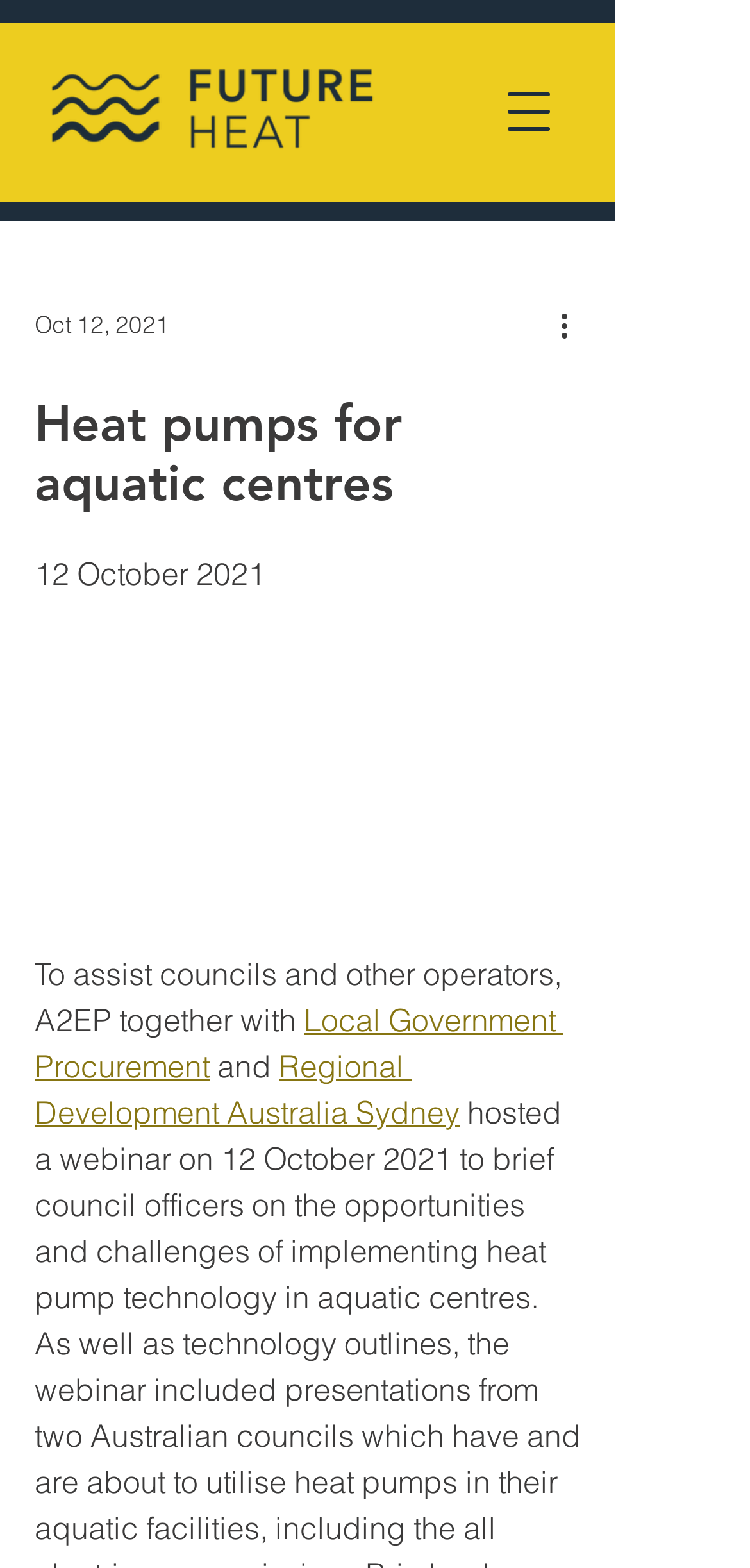Provide the bounding box coordinates of the HTML element this sentence describes: "Local Government Procurement". The bounding box coordinates consist of four float numbers between 0 and 1, i.e., [left, top, right, bottom].

[0.046, 0.638, 0.751, 0.692]